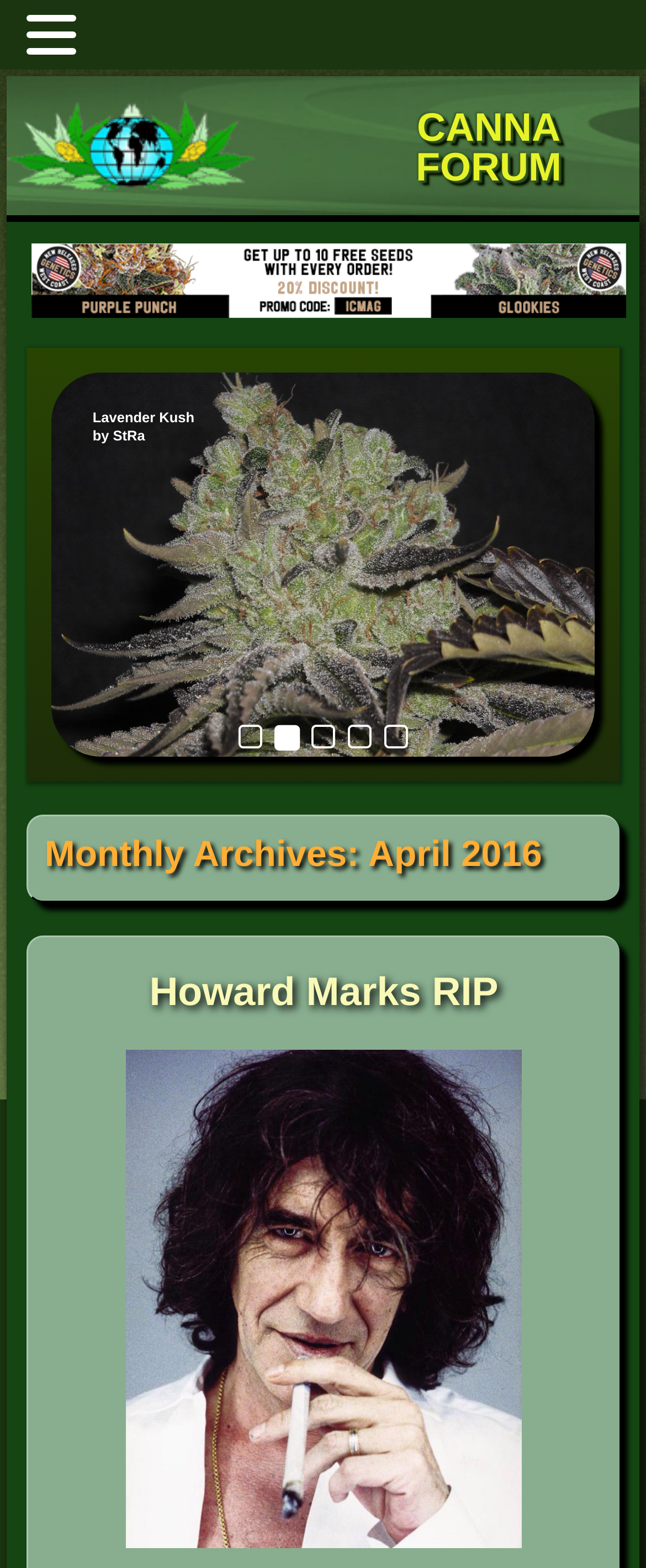Determine the bounding box coordinates of the clickable region to carry out the instruction: "Click on the CANNA FORUM link".

[0.548, 0.059, 0.964, 0.131]